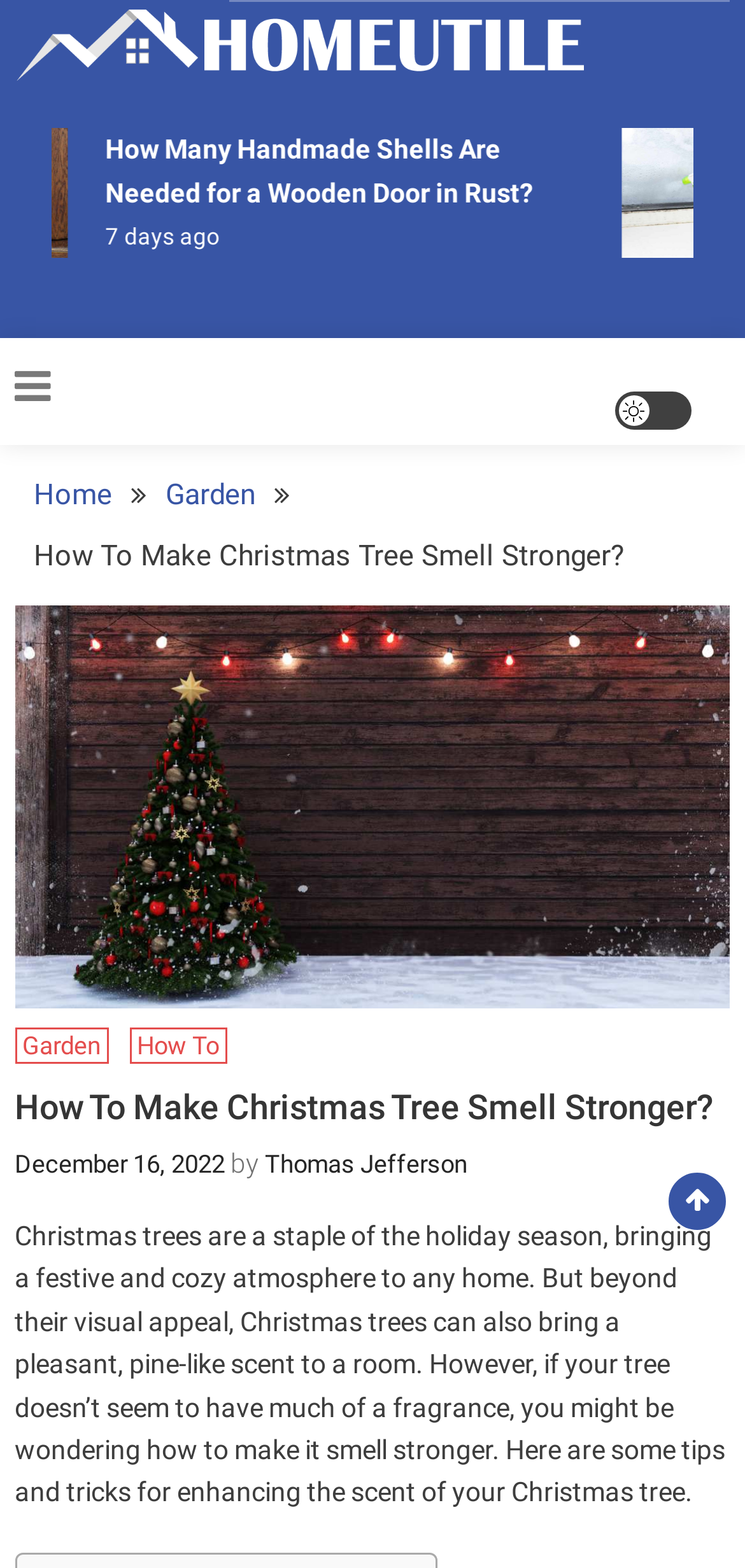Determine the bounding box coordinates in the format (top-left x, top-left y, bottom-right x, bottom-right y). Ensure all values are floating point numbers between 0 and 1. Identify the bounding box of the UI element described by: Thomas Jefferson

[0.356, 0.733, 0.628, 0.752]